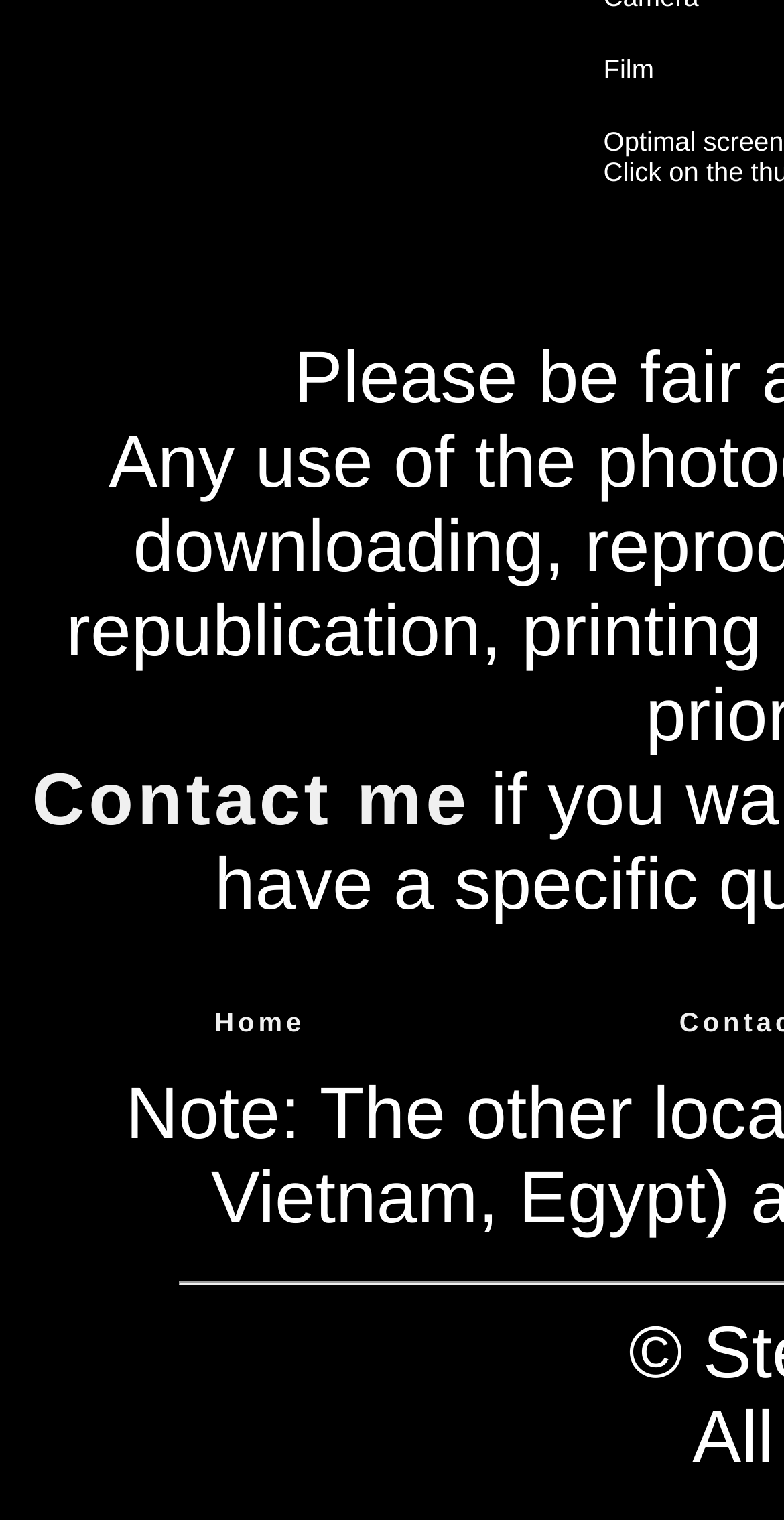Based on the element description "title="OctoPerf on Youtube"", predict the bounding box coordinates of the UI element.

None